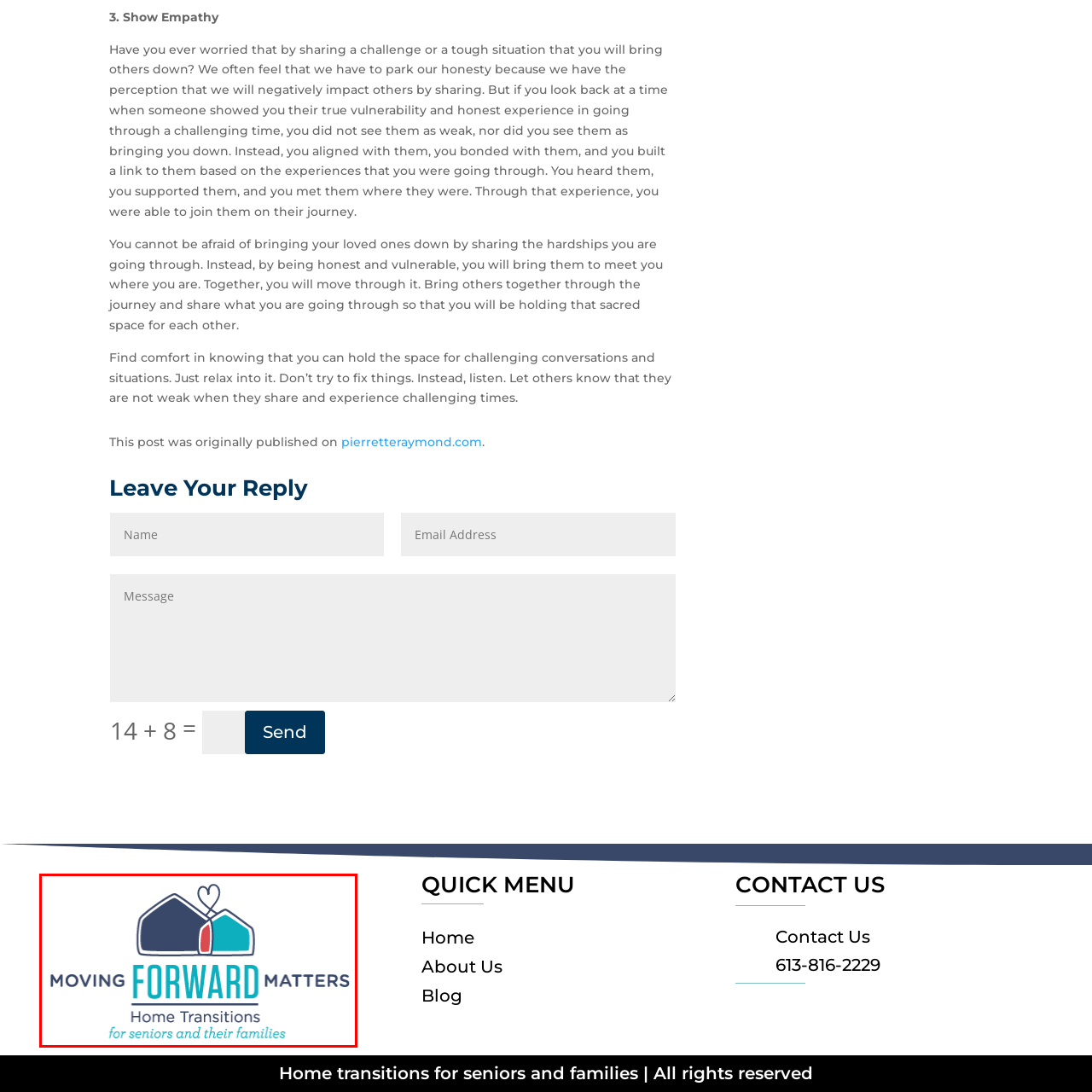Focus on the picture inside the red-framed area and provide a one-word or short phrase response to the following question:
What symbolizes connection and care?

A heart